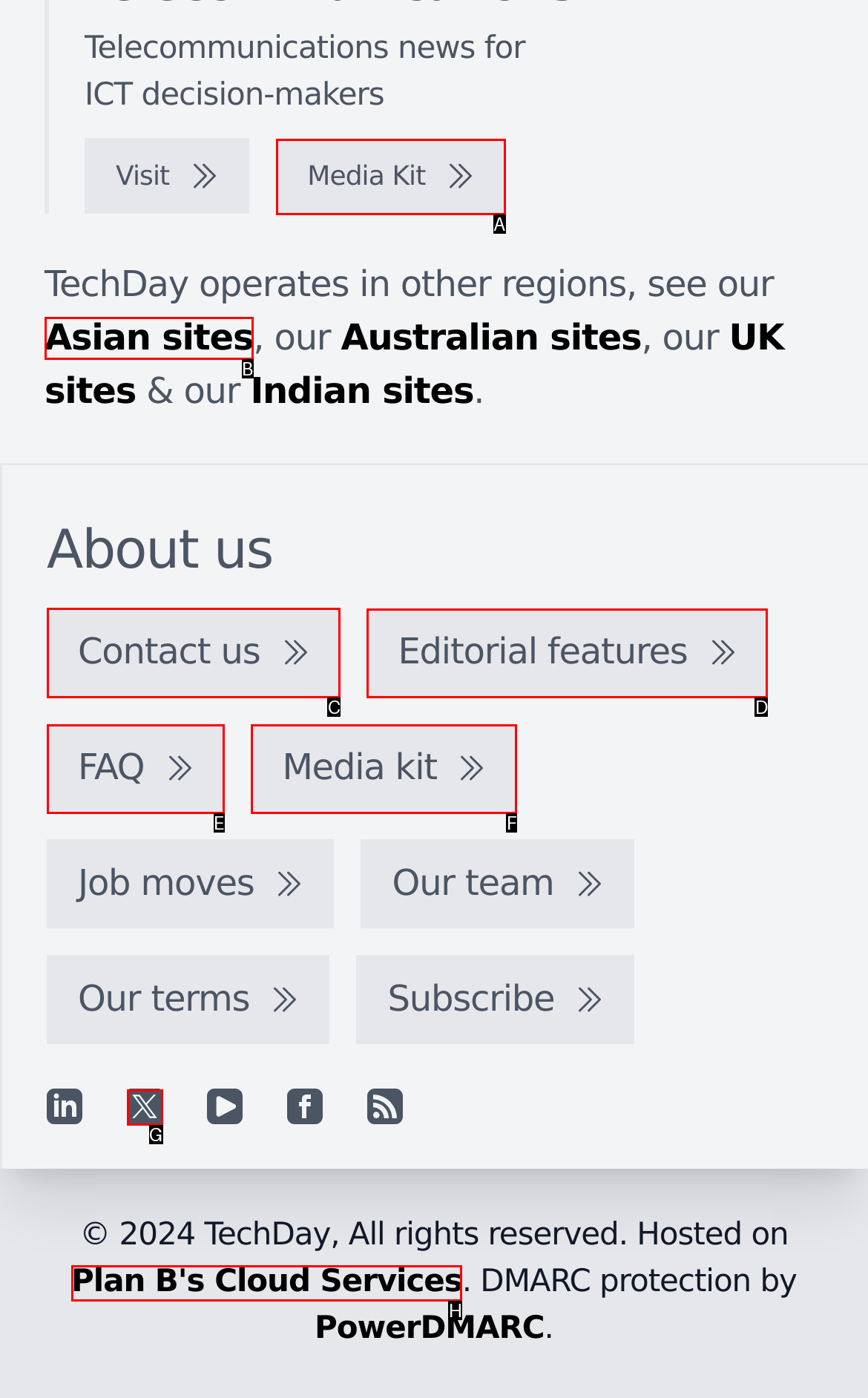Determine the appropriate lettered choice for the task: Contact us. Reply with the correct letter.

C